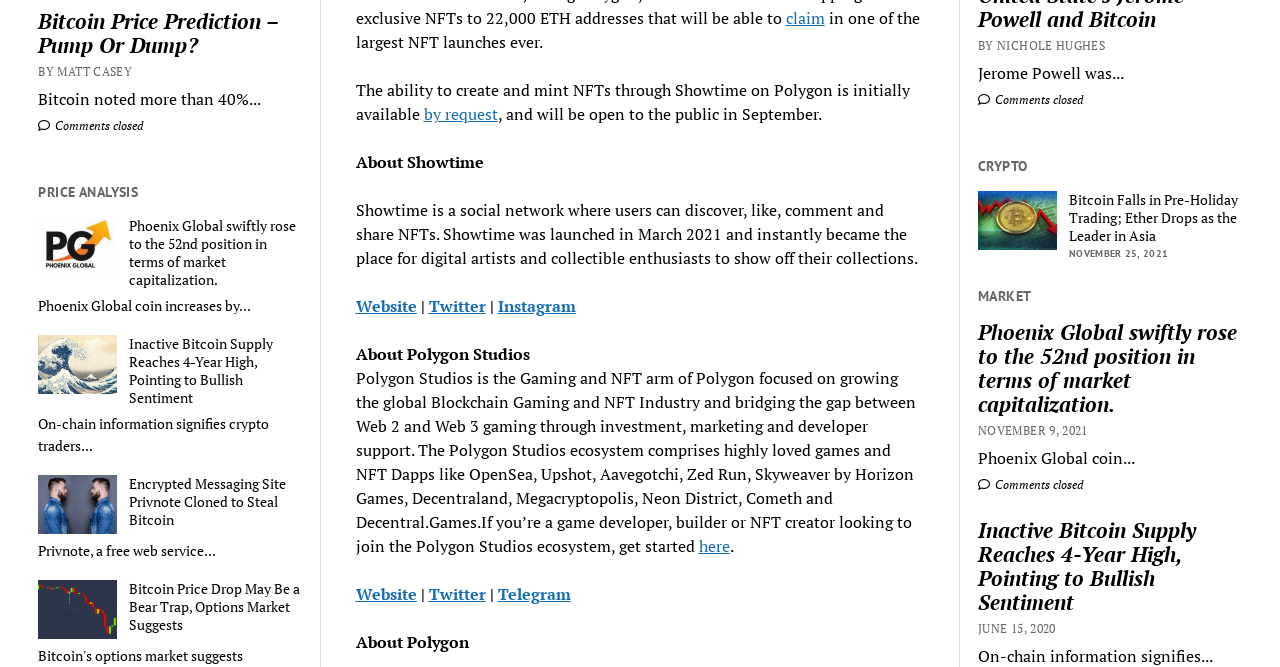Based on the image, please respond to the question with as much detail as possible:
What is the title of the first article?

The title of the first article is 'Bitcoin Price Prediction – Pump Or Dump?' which is a link element located at the top of the webpage with a bounding box of [0.03, 0.014, 0.236, 0.086].